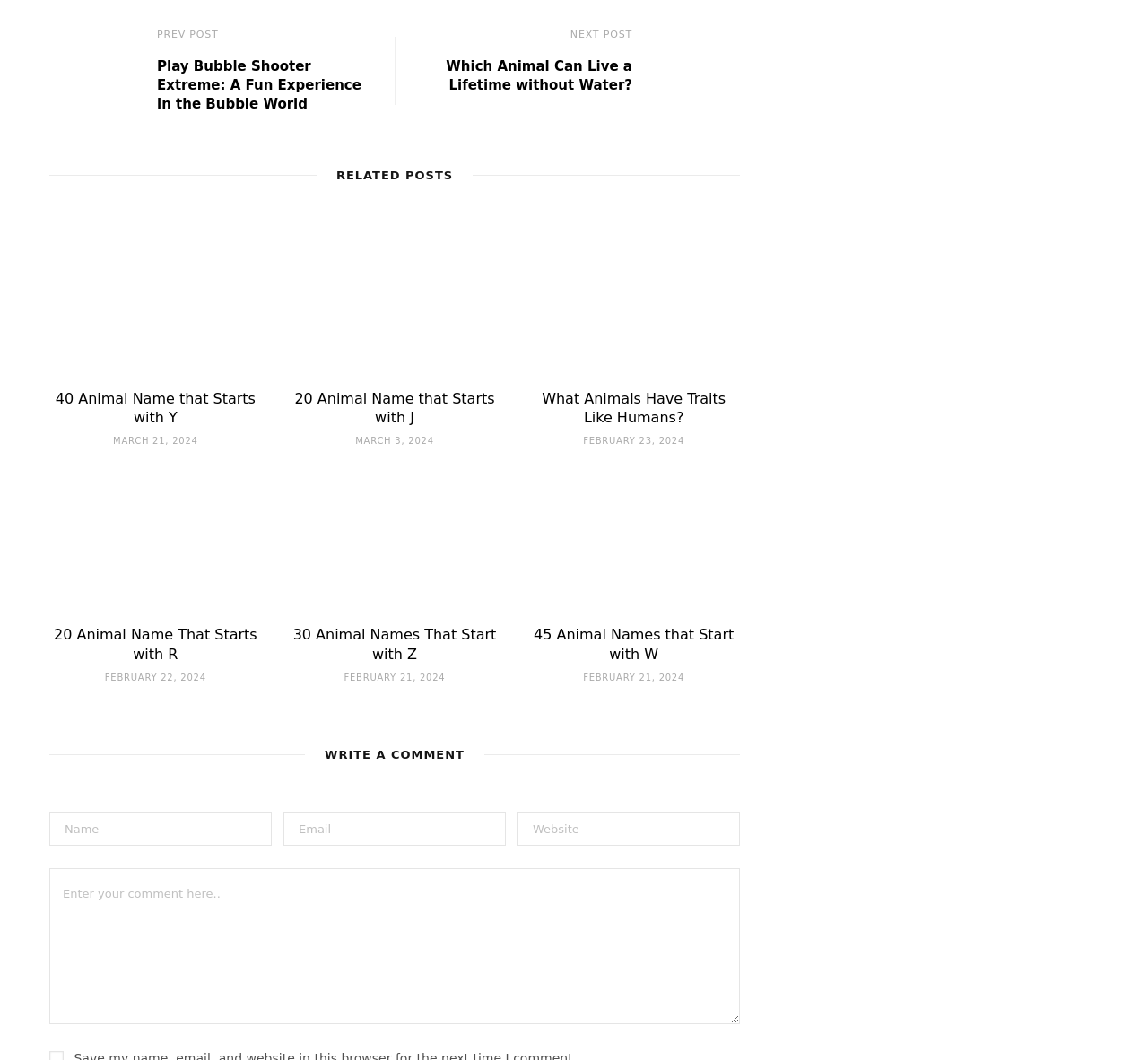What is the title of the first article?
Based on the screenshot, respond with a single word or phrase.

Play Bubble Shooter Extreme